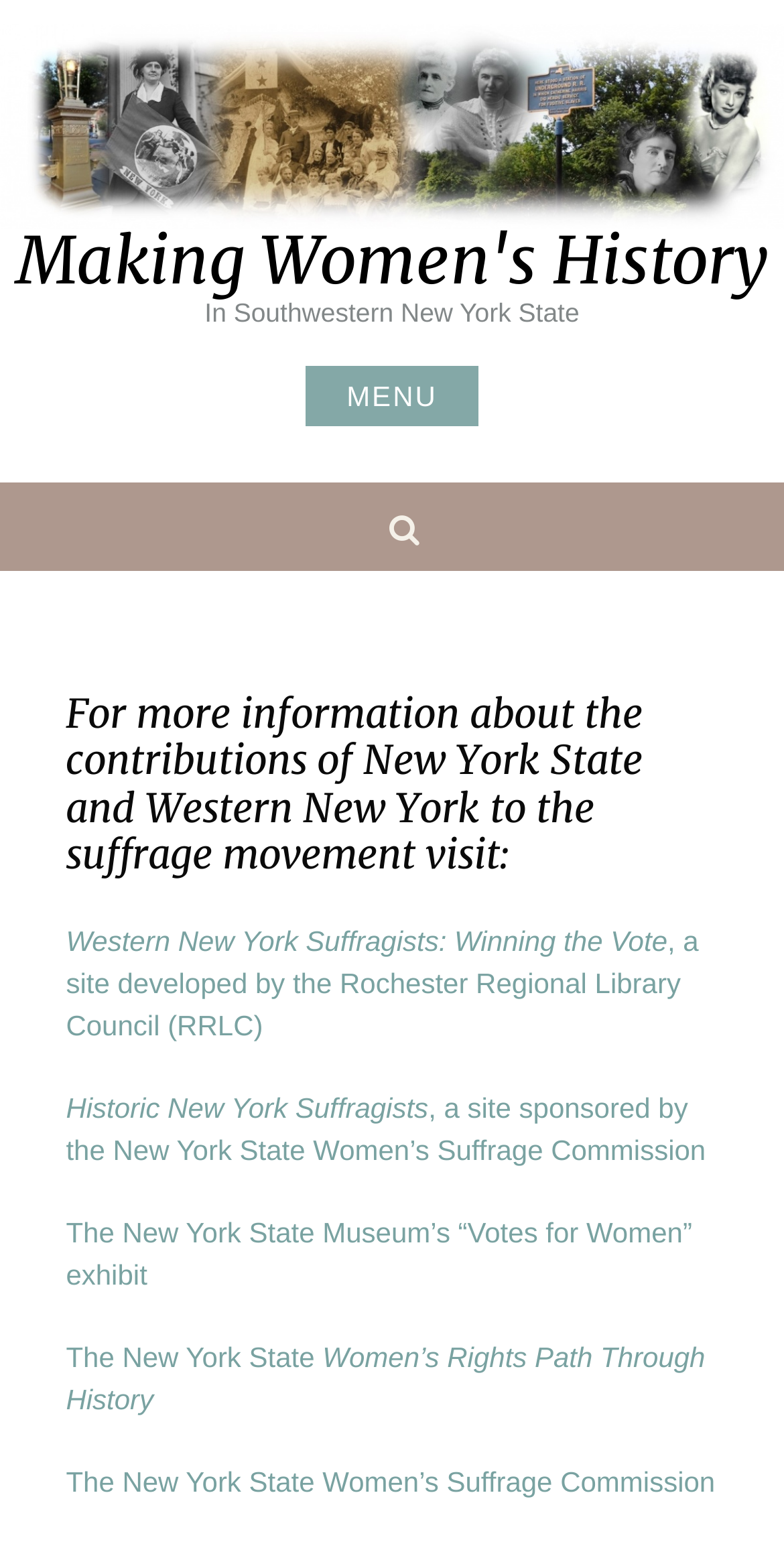Provide a brief response to the question using a single word or phrase: 
What is the search icon represented by?

